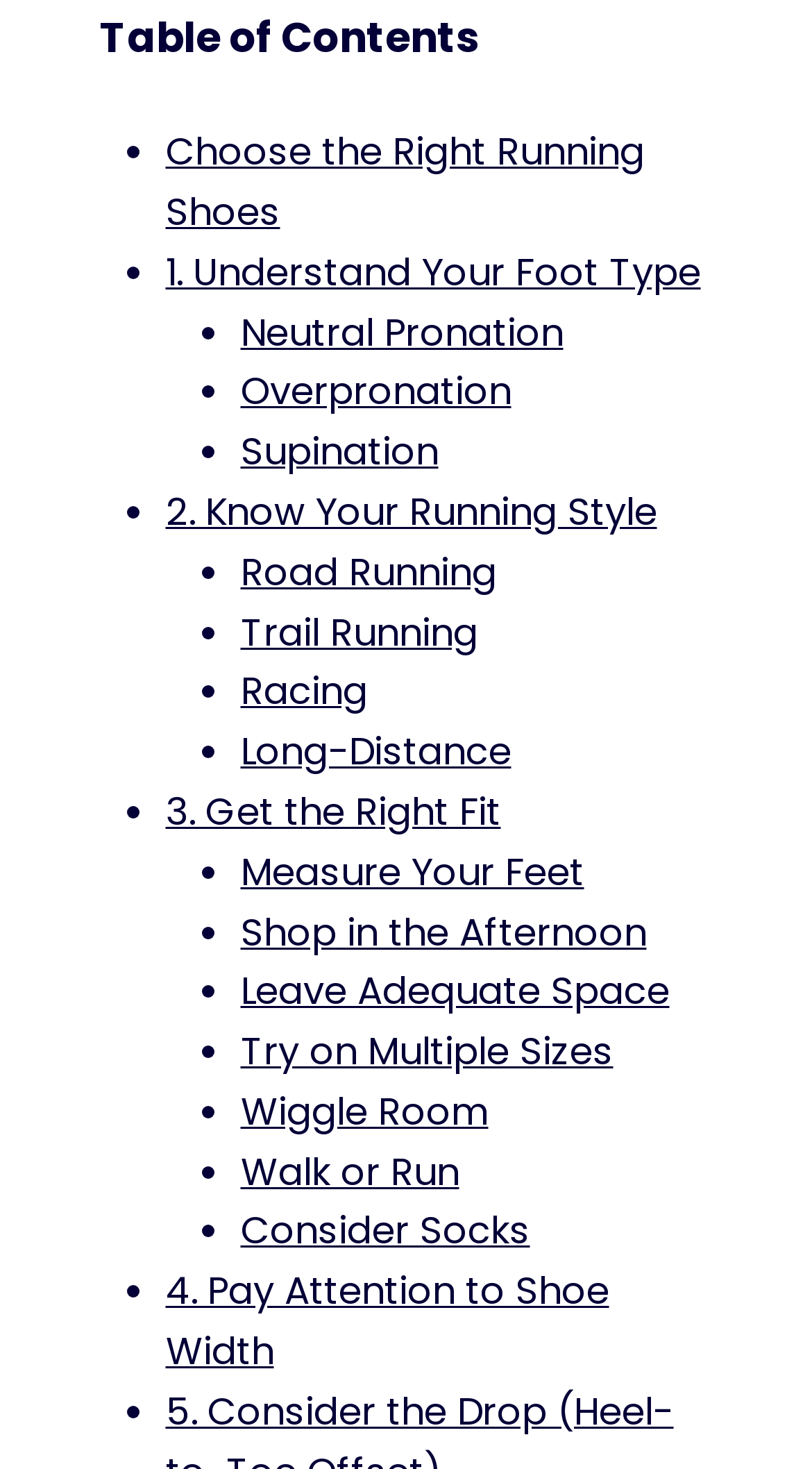How many types of running styles are mentioned? Using the information from the screenshot, answer with a single word or phrase.

5